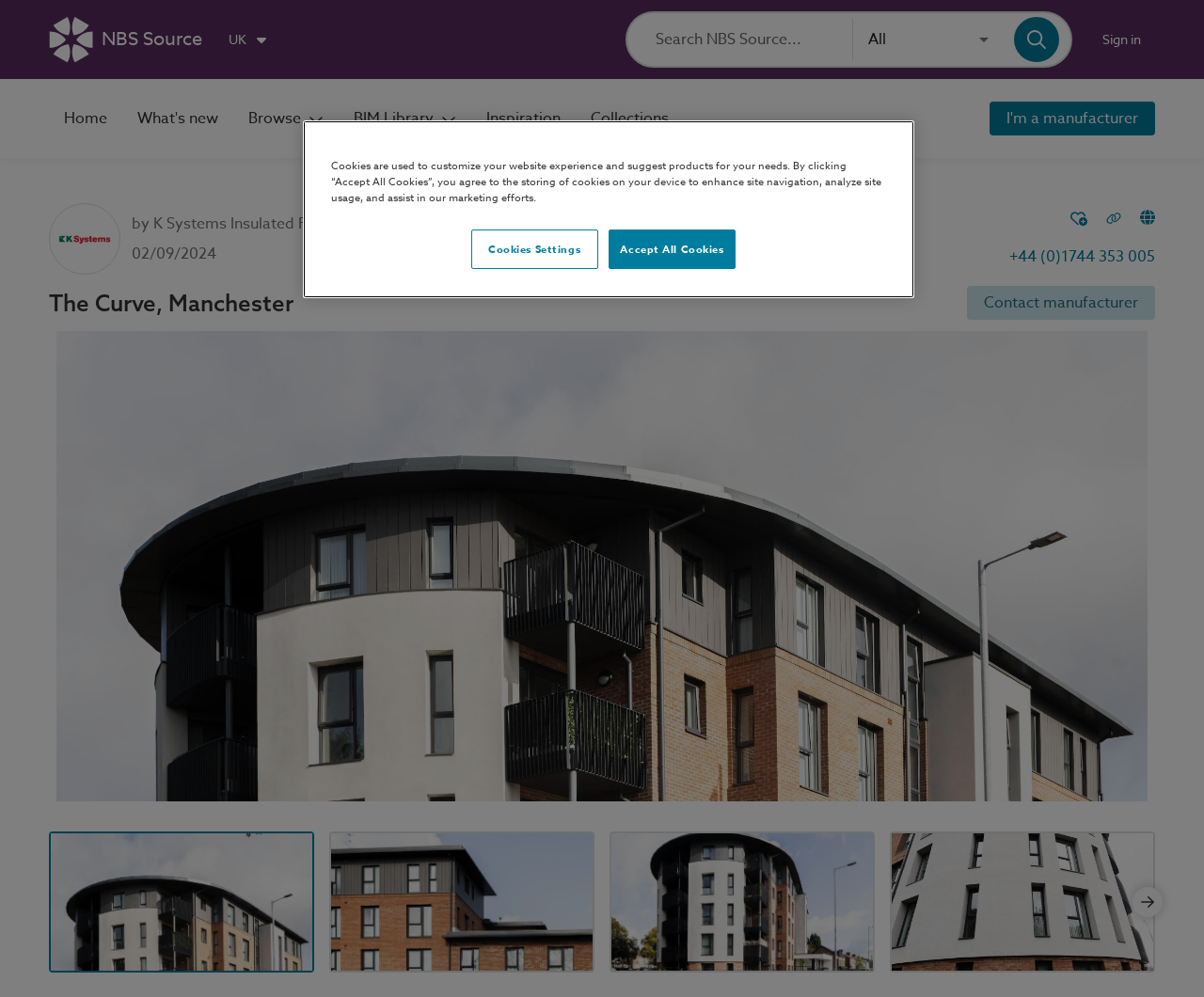Please provide a detailed answer to the question below by examining the image:
How many apartments are in The Curve development?

The number of apartments in The Curve development can be found in the meta description of the webpage, which mentions 'a portfolio of 27 apartments'.